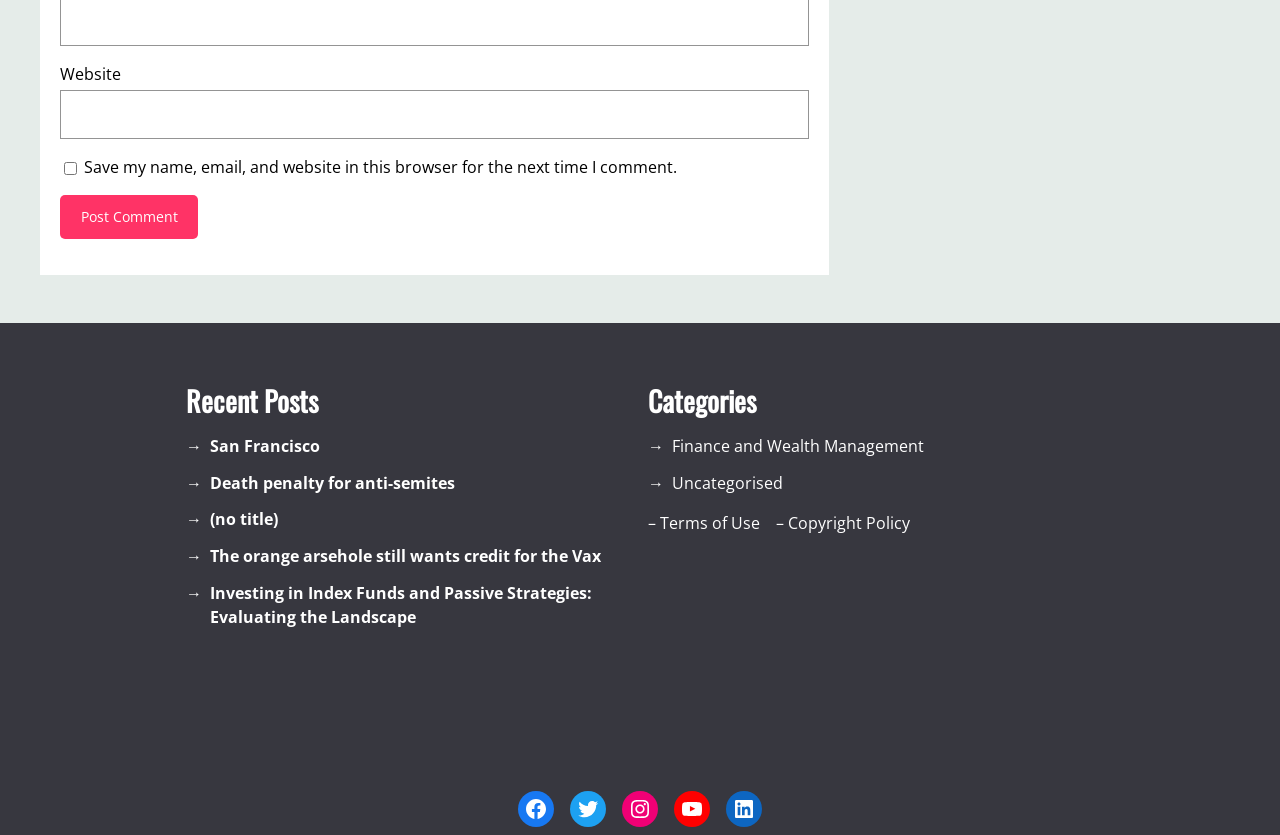Provide the bounding box coordinates of the HTML element this sentence describes: "YouTube".

[0.527, 0.947, 0.555, 0.99]